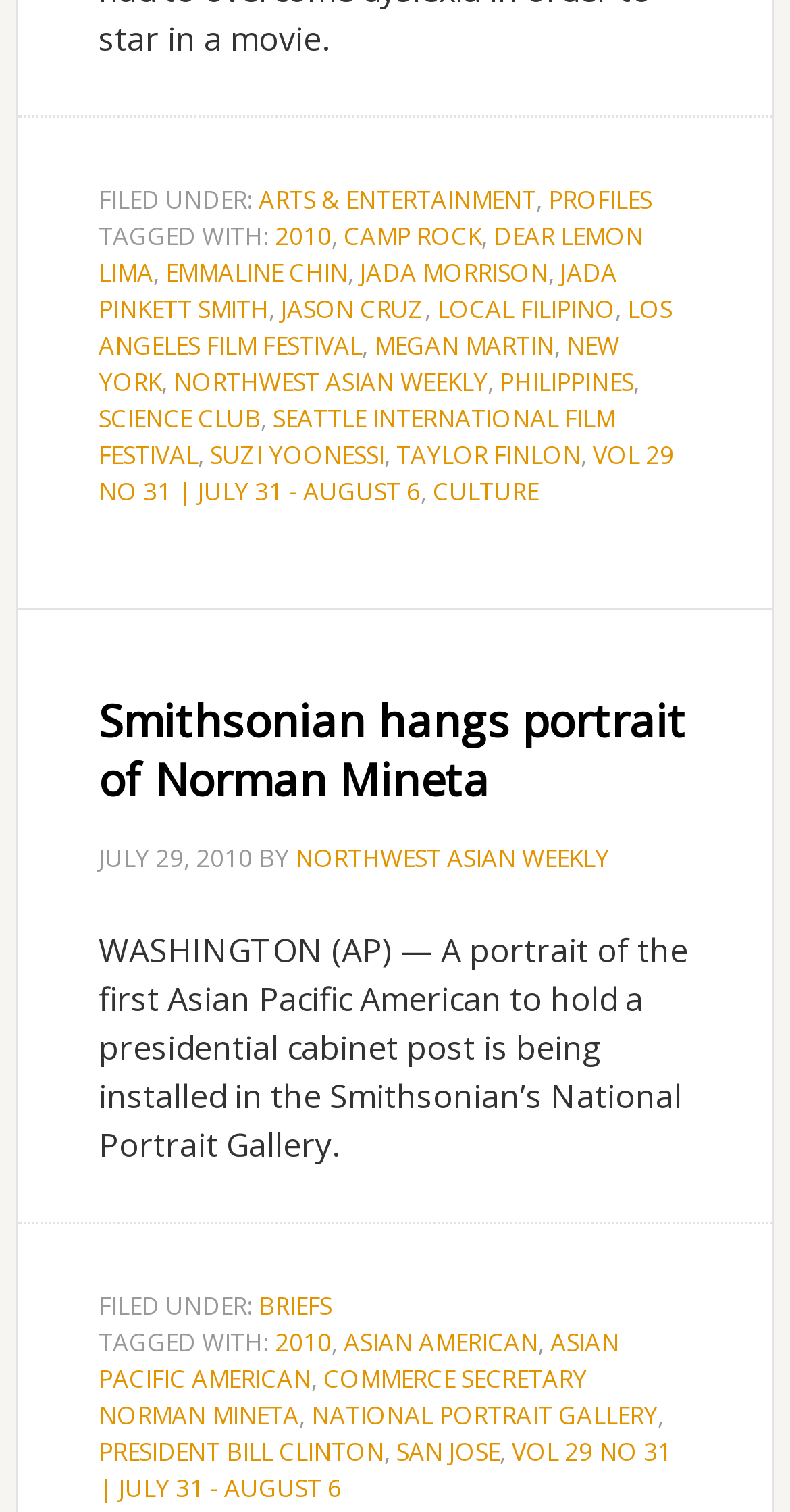What is the date of the article?
Look at the image and answer the question using a single word or phrase.

July 29, 2010